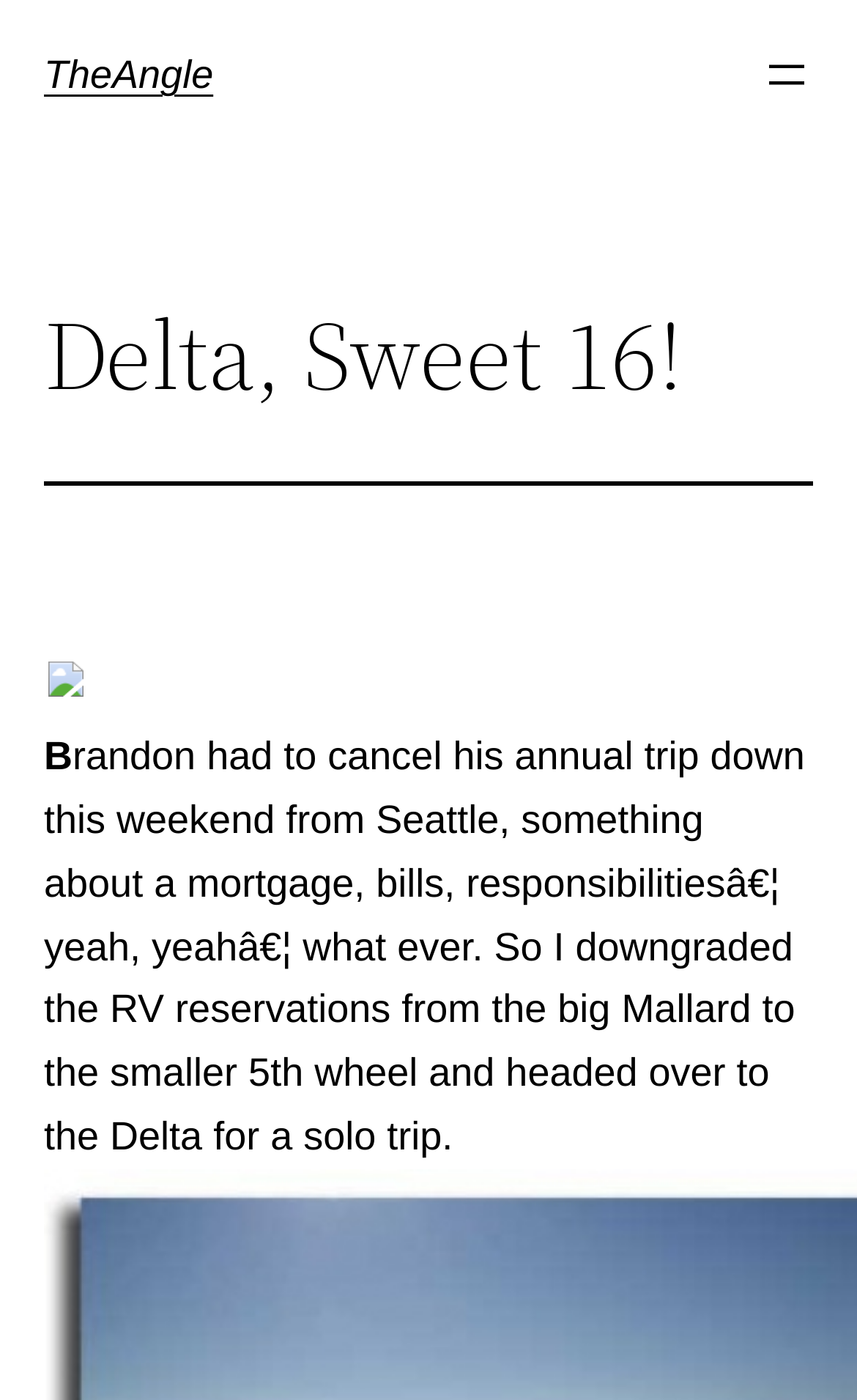Give a detailed overview of the webpage's appearance and contents.

The webpage is titled "Delta, Sweet 16! – TheAngle" and features a prominent heading "TheAngle" at the top left corner. Below this heading is a link with the same text "TheAngle". 

On the top right corner, there is a button labeled "Open menu" which has a popup menu. 

Below the button, there is a heading "Delta, Sweet 16!" which spans across the page. A horizontal separator line follows this heading. 

To the left of the separator line, there is a small image. 

The main content of the page is a block of text that describes a personal experience. The text explains that the author had to cancel a trip with a friend due to responsibilities and instead went on a solo trip to the Delta, downgrading their RV reservations from a big Mallard to a smaller 5th wheel. This text block takes up most of the page's content area.